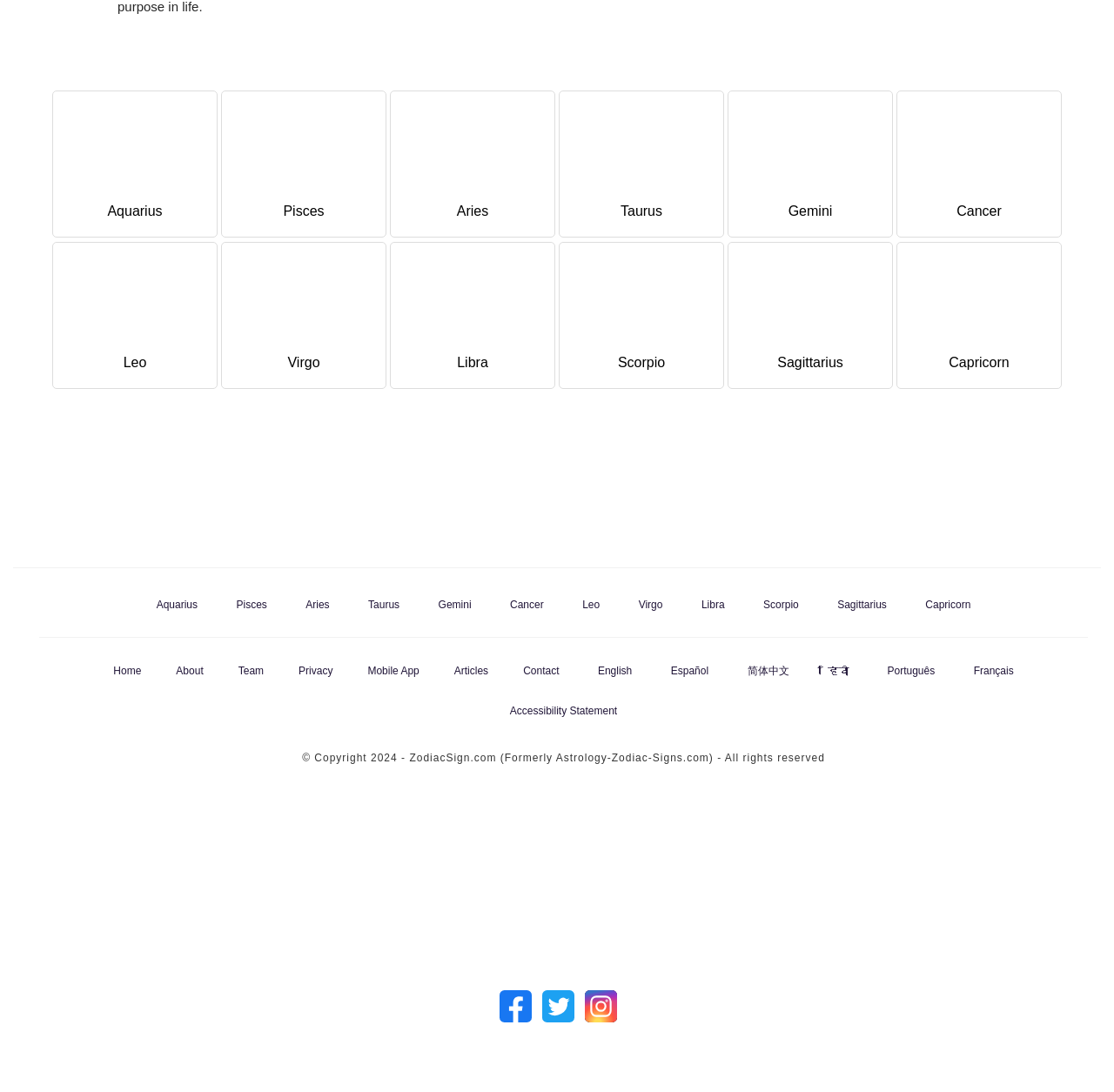Indicate the bounding box coordinates of the element that needs to be clicked to satisfy the following instruction: "Search for a product". The coordinates should be four float numbers between 0 and 1, i.e., [left, top, right, bottom].

None